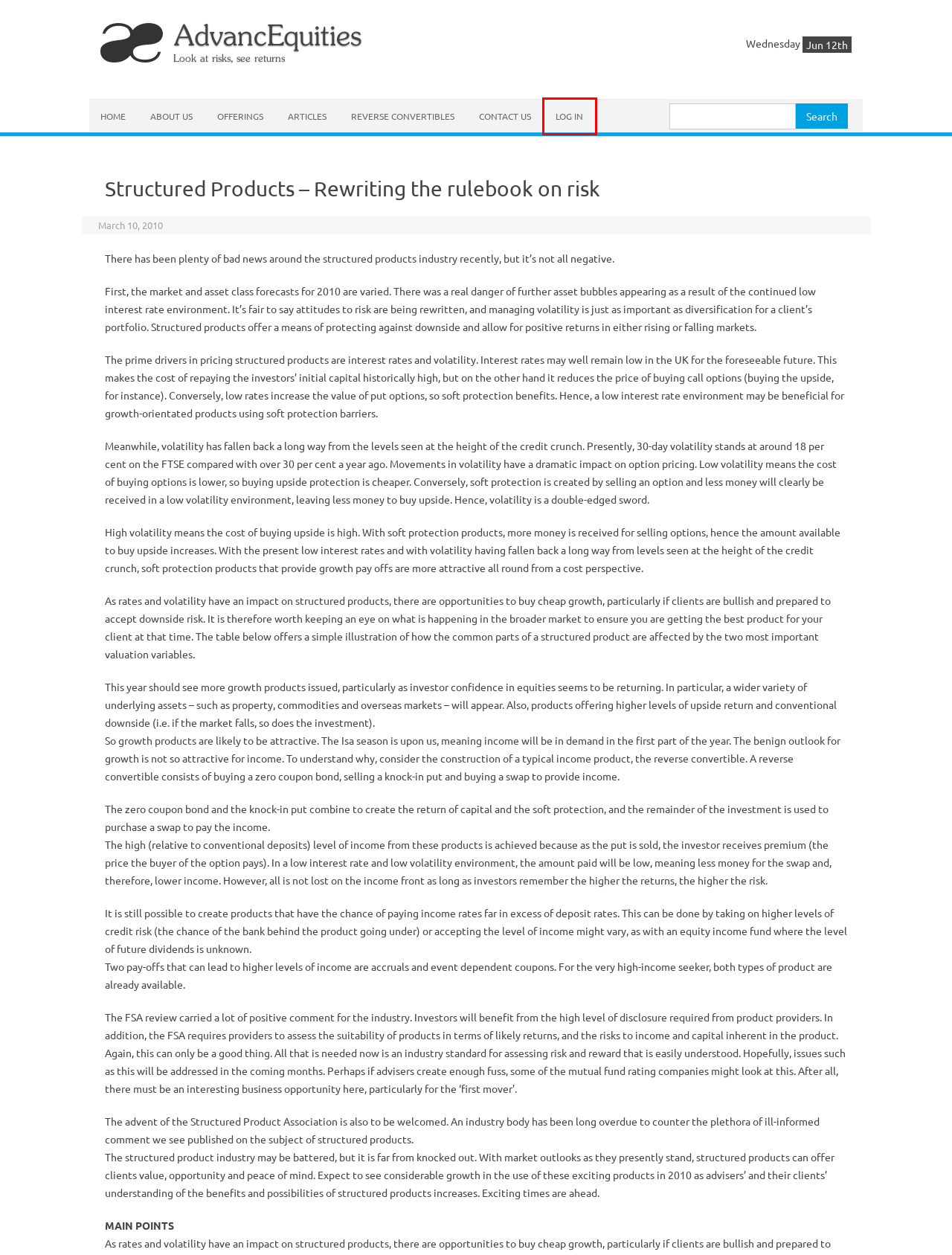Look at the screenshot of a webpage that includes a red bounding box around a UI element. Select the most appropriate webpage description that matches the page seen after clicking the highlighted element. Here are the candidates:
A. Top Stories Now - AdvancEquities
B. US: Return to the reverse convertible staple - AdvancEquities
C. Contact Us - AdvancEquities
D. Structured Products Archive - AdvancEquities
E. Log In - AdvancEquities
F. Turning a corner - AdvancEquities
G. Reverse Convertibles - AdvancEquities
H. Articles - AdvancEquities

E